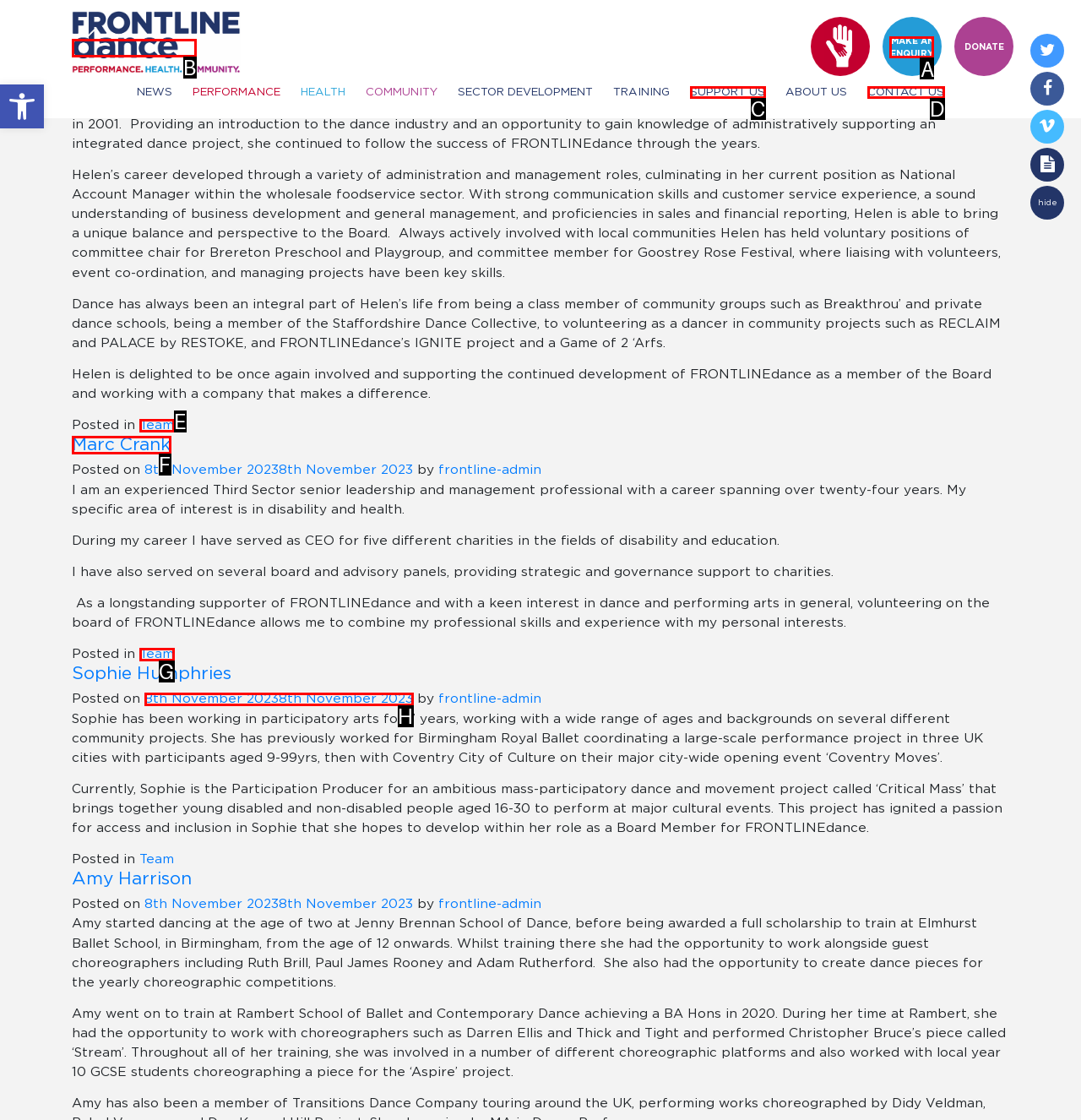Identify which lettered option to click to carry out the task: Make an enquiry. Provide the letter as your answer.

A